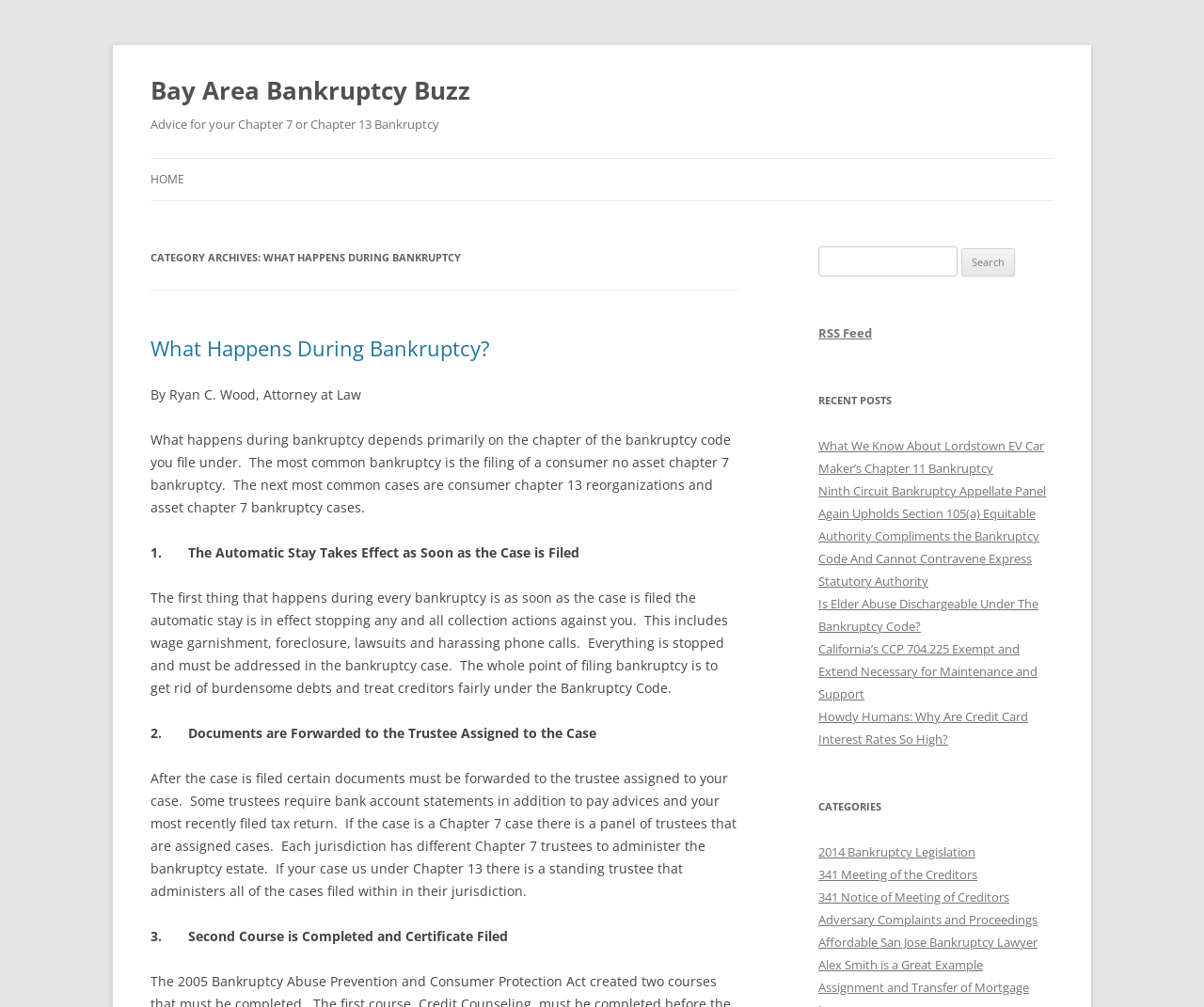Provide a comprehensive description of the webpage.

This webpage is about bankruptcy, specifically focusing on what happens during the bankruptcy process. At the top, there is a heading "Bay Area Bankruptcy Buzz" and a link to the same name. Below it, there is another heading "Advice for your Chapter 7 or Chapter 13 Bankruptcy". 

On the left side, there is a navigation menu with links to "HOME", "CATEGORY ARCHIVES: WHAT HAPPENS DURING BANKRUPTCY", and "What Happens During Bankruptcy?". Below the navigation menu, there is an article titled "What Happens During Bankruptcy?" written by Ryan C. Wood, Attorney at Law. The article explains the process of bankruptcy, including the automatic stay, document forwarding to the trustee, and completing a second course. 

On the right side, there is a search bar with a label "Search for:" and a button to submit the search query. Below the search bar, there are headings for "RSS Feed", "RECENT POSTS", and "CATEGORIES". Under "RECENT POSTS", there are five links to recent articles related to bankruptcy. Under "CATEGORIES", there are seven links to categories related to bankruptcy, such as "2014 Bankruptcy Legislation" and "Affordable San Jose Bankruptcy Lawyer".